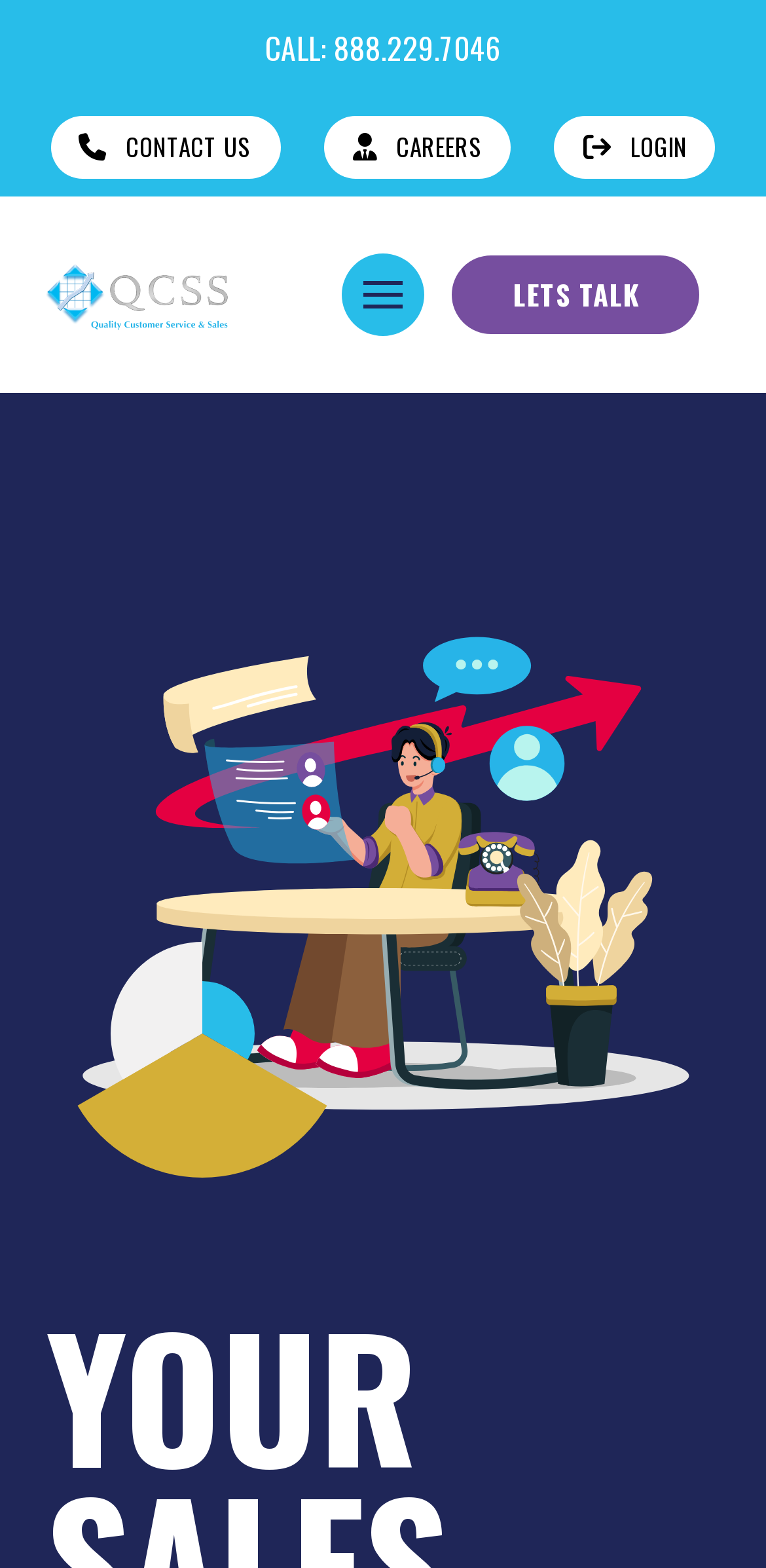Using the provided description Login, find the bounding box coordinates for the UI element. Provide the coordinates in (top-left x, top-left y, bottom-right x, bottom-right y) format, ensuring all values are between 0 and 1.

[0.724, 0.074, 0.934, 0.114]